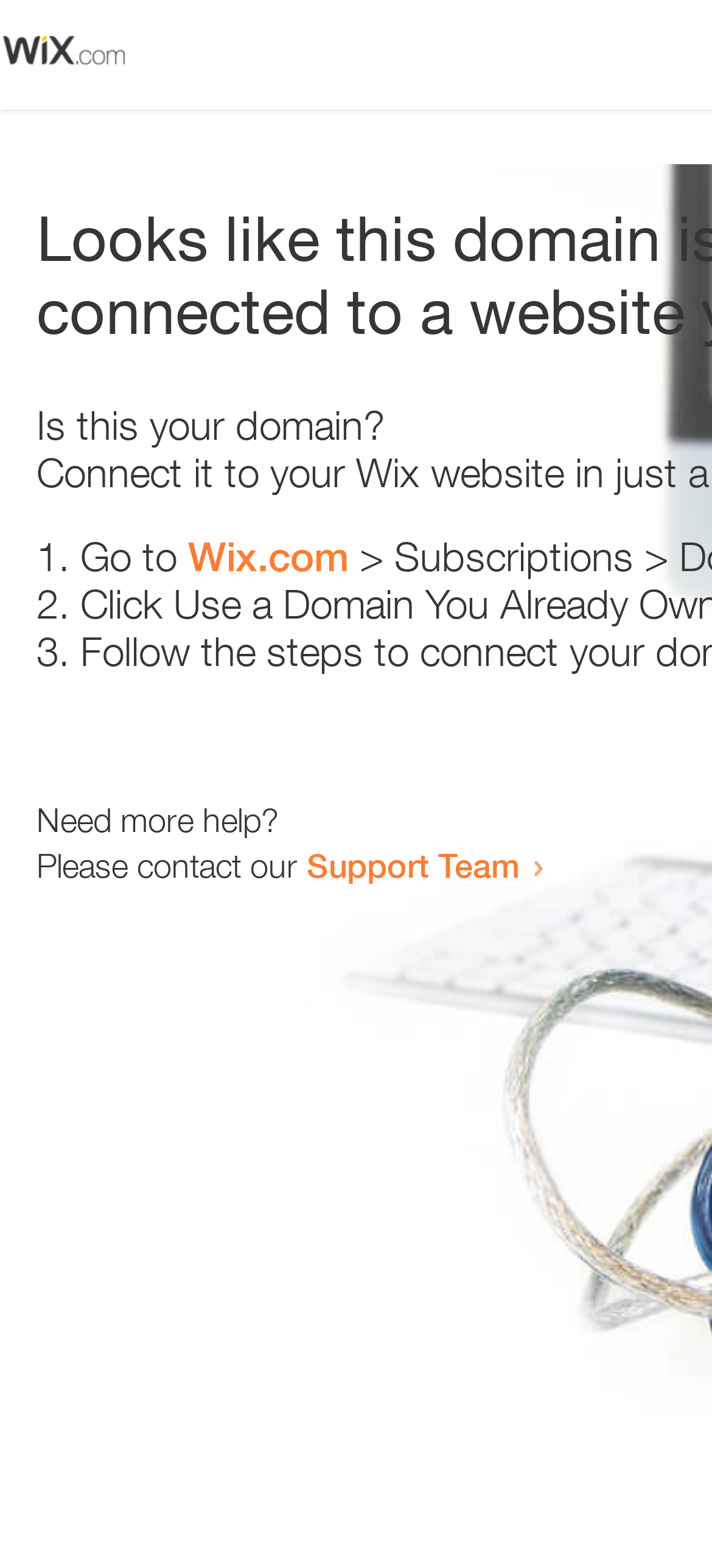How many text elements are present? Based on the image, give a response in one word or a short phrase.

5